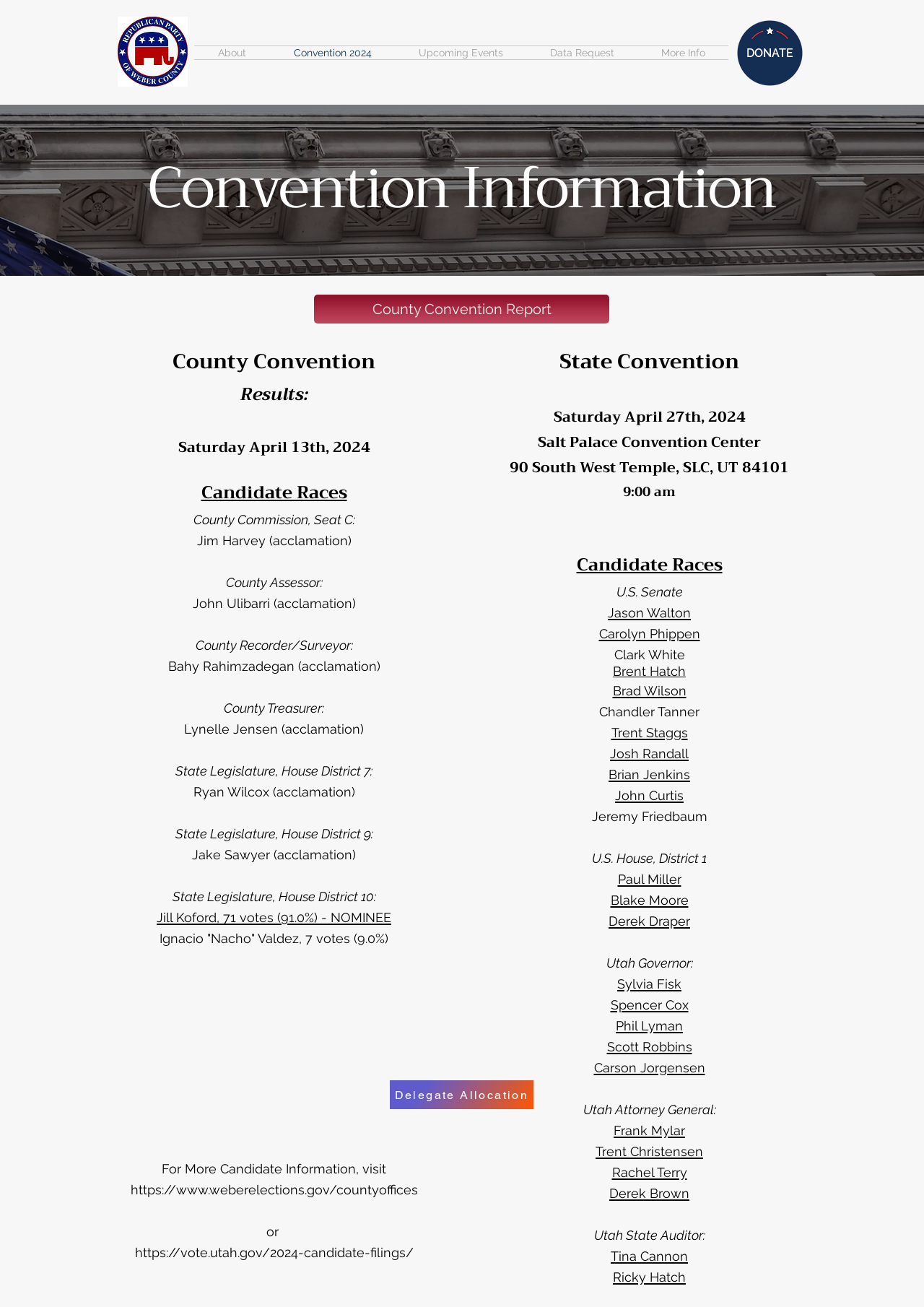How many links are there under the 'More Info' dropdown?
Based on the screenshot, give a detailed explanation to answer the question.

I found the answer by looking at the navigation section where it mentions 'More Info' with two links underneath, which are 'County Convention Report' and 'Delegate Allocation'.